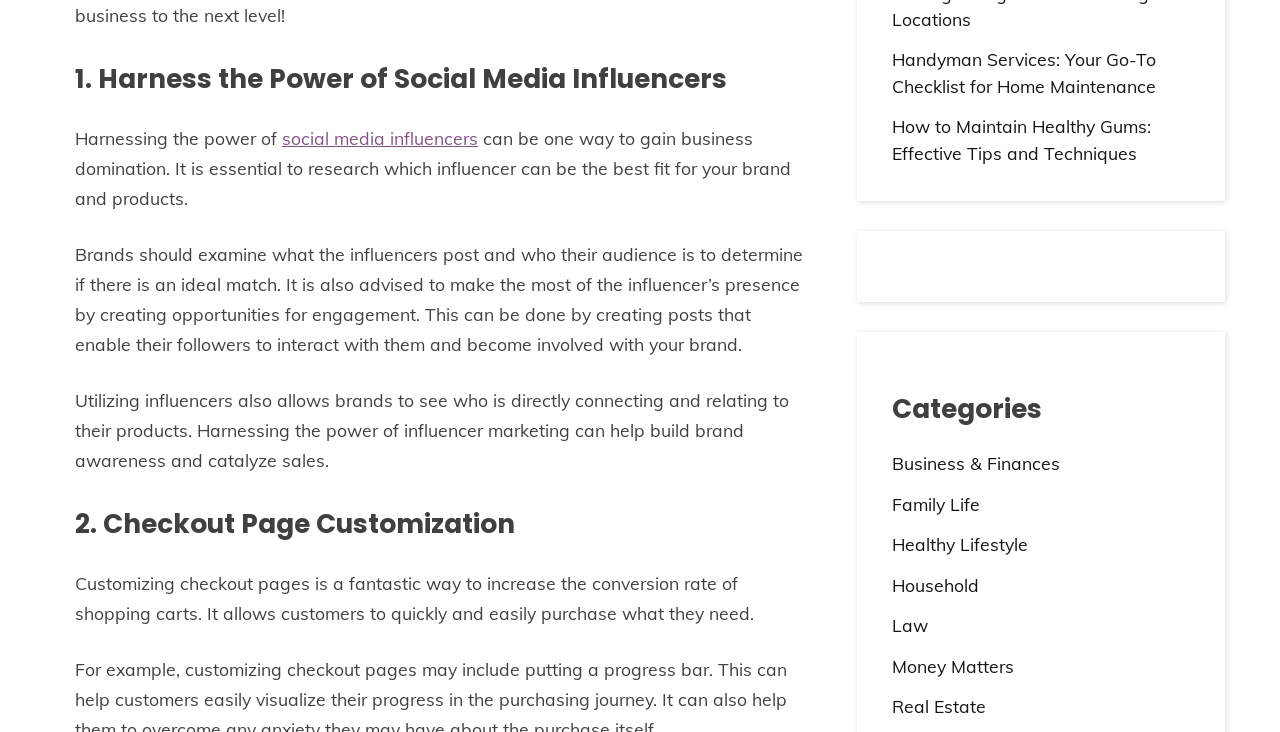Determine the bounding box coordinates of the section to be clicked to follow the instruction: "Visit 'Handyman Services: Your Go-To Checklist for Home Maintenance'". The coordinates should be given as four float numbers between 0 and 1, formatted as [left, top, right, bottom].

[0.697, 0.066, 0.903, 0.132]